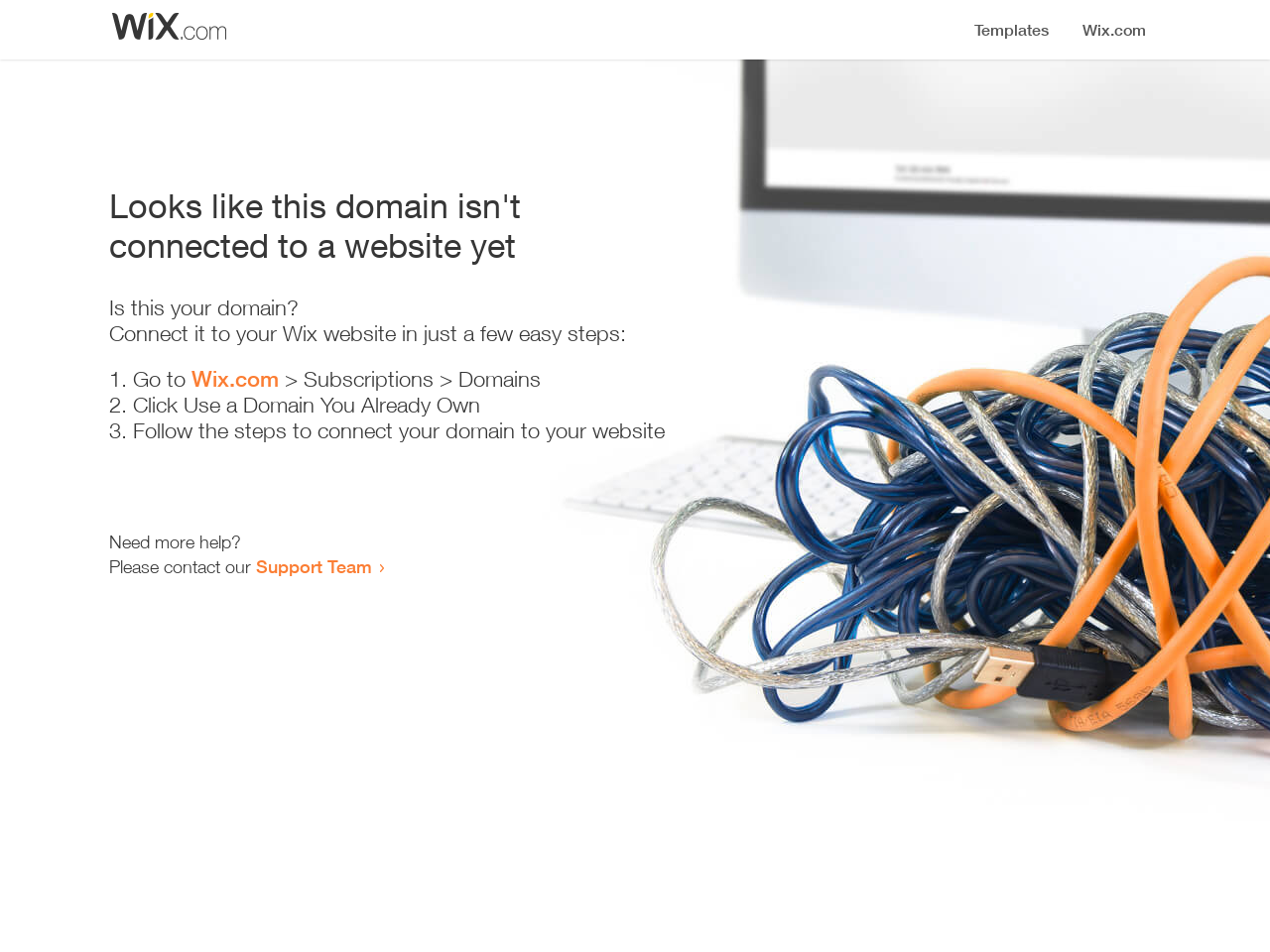Is the domain connected to a Wix website?
Please use the image to provide a one-word or short phrase answer.

No